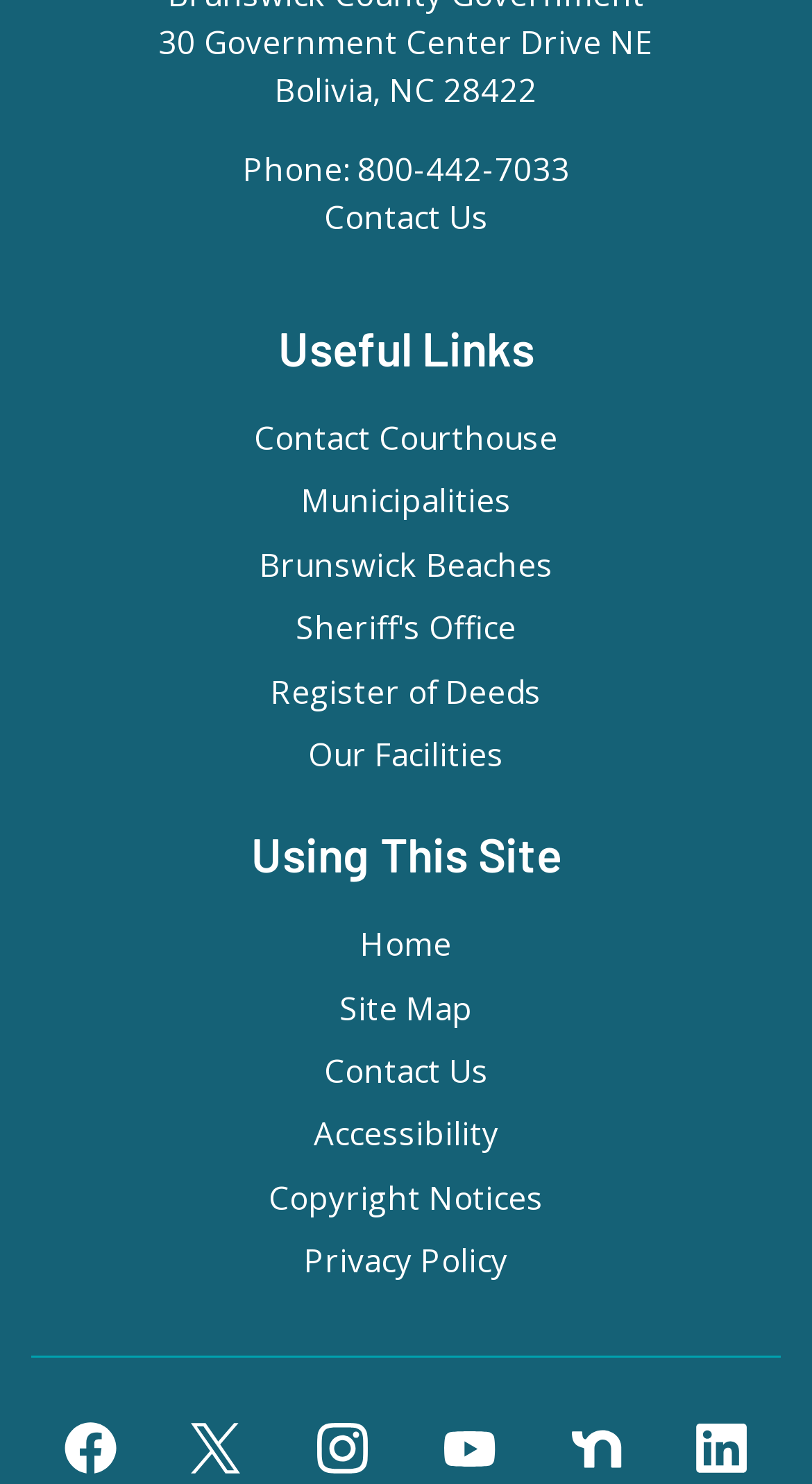Please identify the bounding box coordinates of the element's region that I should click in order to complete the following instruction: "Visit the Sheriff's Office". The bounding box coordinates consist of four float numbers between 0 and 1, i.e., [left, top, right, bottom].

[0.364, 0.409, 0.636, 0.437]